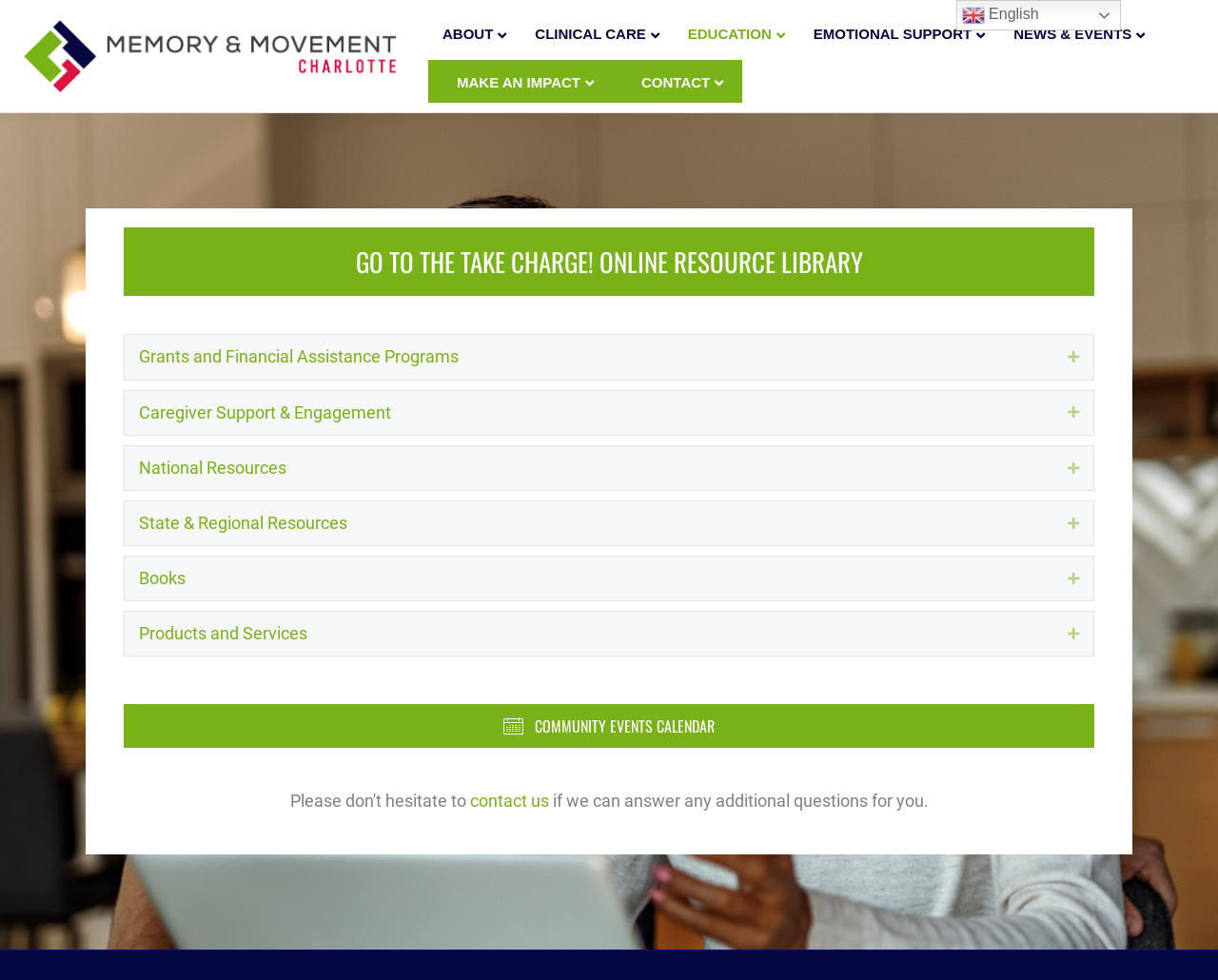What is the purpose of the 'Take Charge!' online resource library?
Using the information from the image, answer the question thoroughly.

I inferred the purpose of the 'Take Charge!' online resource library by looking at the link element with the text 'GO TO THE TAKE CHARGE! ONLINE RESOURCE LIBRARY'. The library likely provides resources for users, which is supported by the various tabs and links within the library.